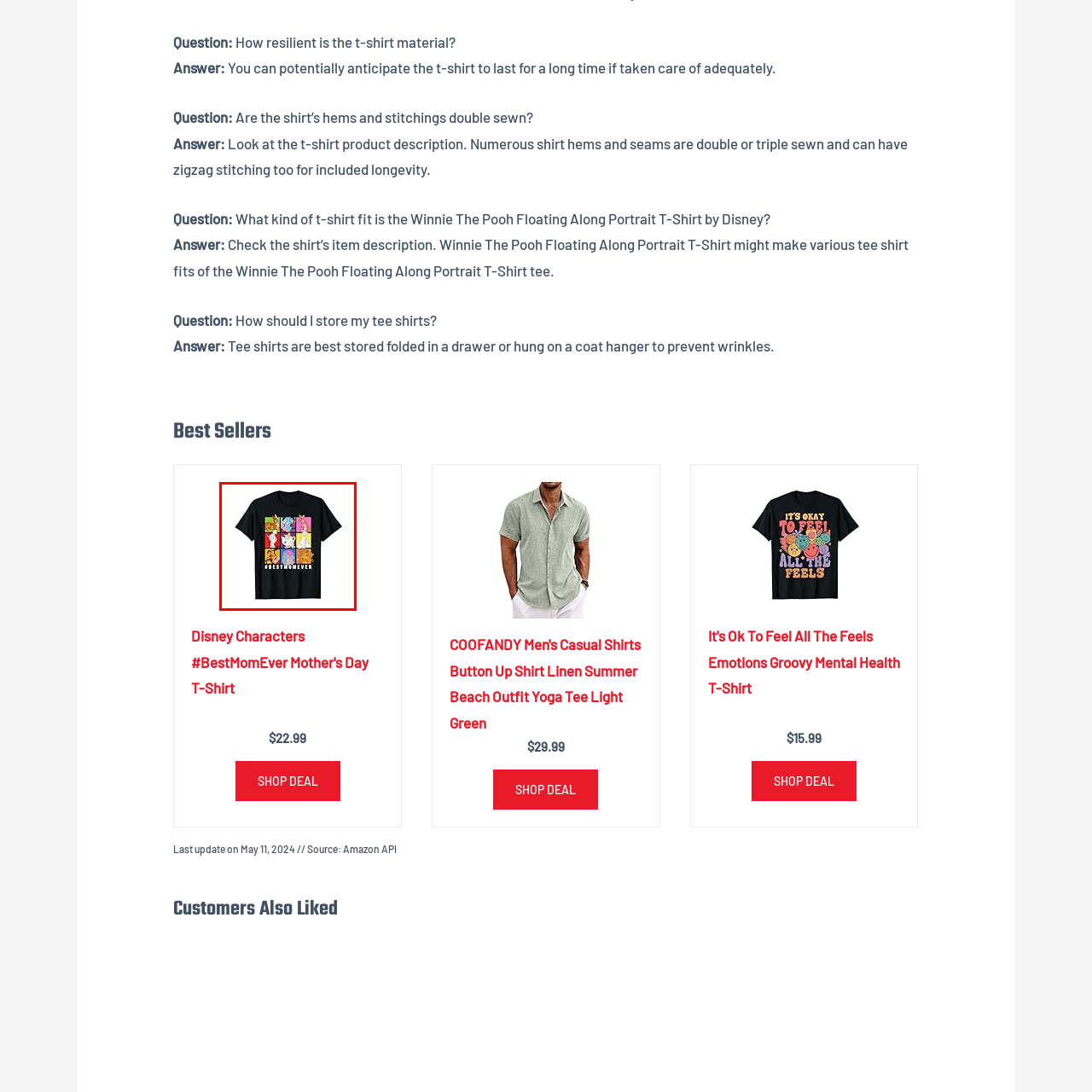What occasion is the shirt ideal for?
Look closely at the image contained within the red bounding box and answer the question in detail, using the visual information present.

The caption suggests that the shirt is ideal for Mother's Day or any occasion celebrating mothers, implying that it would make a suitable gift for mothers on special occasions.